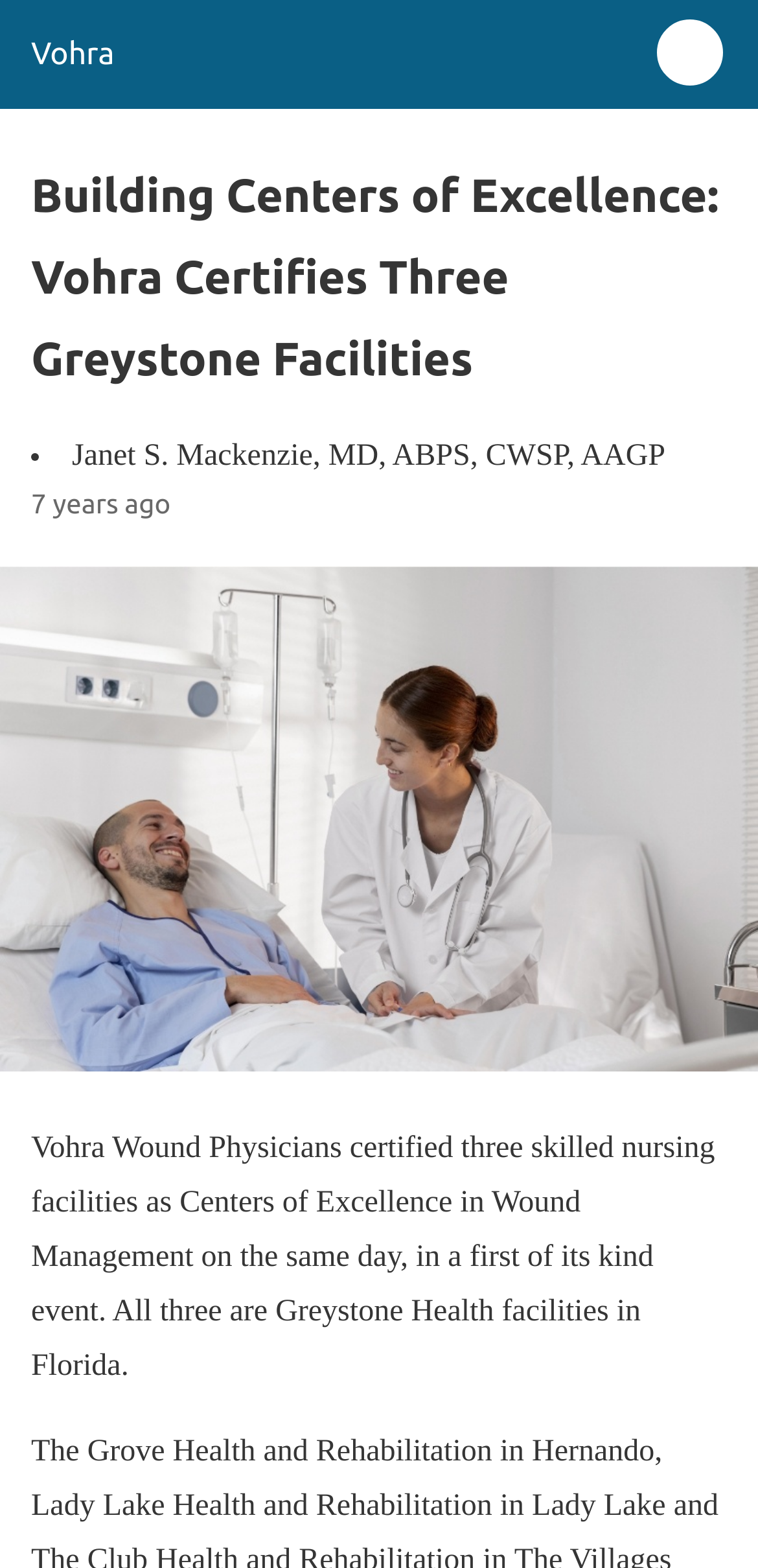Offer a meticulous description of the webpage's structure and content.

The webpage is about Vohra Wound Physicians certifying three Greystone facilities as Centers of Excellence in Wound Management. At the top left of the page, there is a link to "Vohra". Below it, there is a header section that spans almost the entire width of the page, containing a heading that reads "Building Centers of Excellence: Vohra Certifies Three Greystone Facilities". 

To the right of the heading, there is a list marker, followed by a static text that mentions "Janet S. Mackenzie, MD, ABPS, CWSP, AAGP". Below this text, there is a time element that indicates the content was posted "7 years ago". 

Below the header section, there is a large image that occupies the full width of the page, depicting a wound care specialist with a patient. 

At the bottom of the page, there is a paragraph of text that summarizes the main content, stating that Vohra Wound Physicians certified three skilled nursing facilities as Centers of Excellence in Wound Management on the same day, in a first of its kind event, and that all three facilities are Greystone Health facilities in Florida.